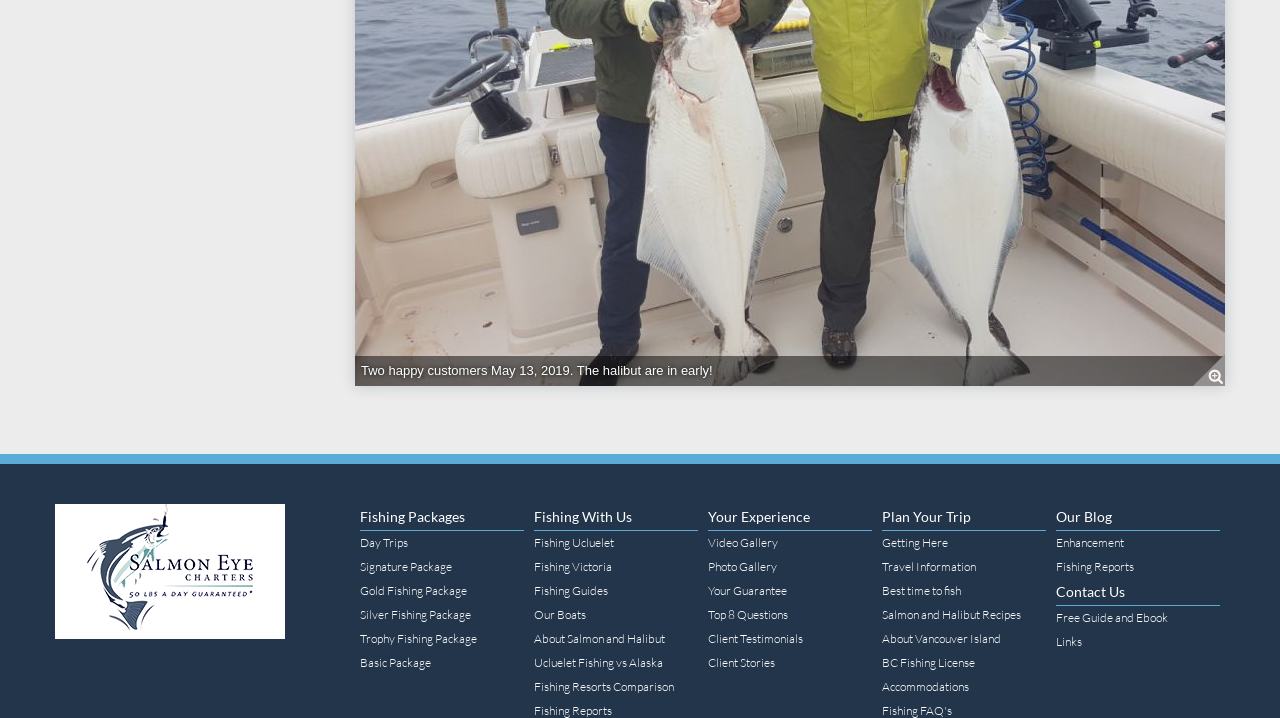Find the bounding box coordinates for the element that must be clicked to complete the instruction: "Plan Your Trip". The coordinates should be four float numbers between 0 and 1, indicated as [left, top, right, bottom].

[0.689, 0.702, 0.817, 0.74]